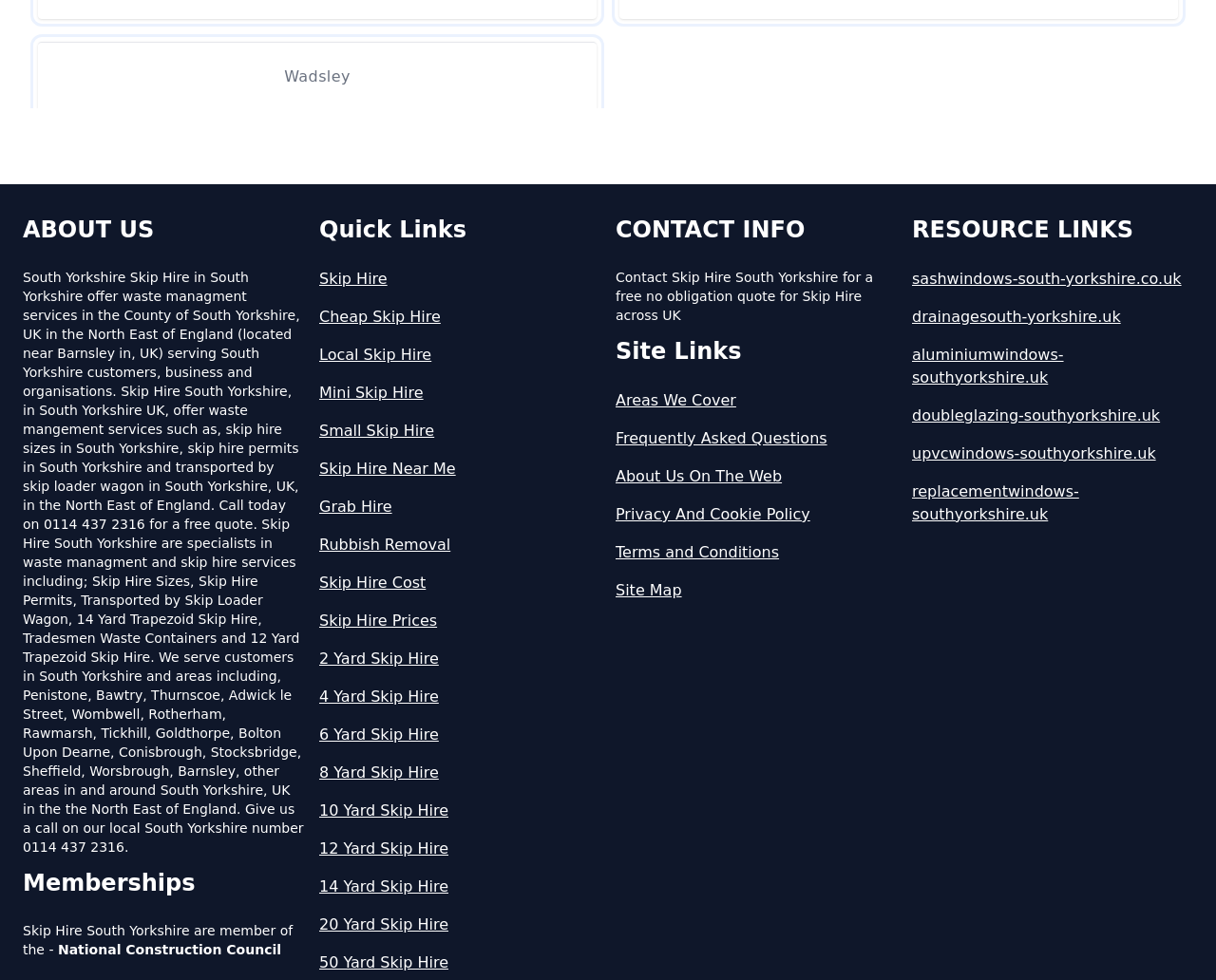What areas does Skip Hire South Yorkshire serve?
Please provide a comprehensive answer based on the visual information in the image.

According to the webpage, Skip Hire South Yorkshire serves customers in South Yorkshire and surrounding areas including Penistone, Bawtry, Thurnscoe, Adwick le Street, Wombwell, Rotherham, Rawmarsh, Tickhill, Goldthorpe, Bolton Upon Dearne, Conisbrough, Stocksbridge, Sheffield, Worsbrough, Barnsley, and other areas in and around South Yorkshire, UK.